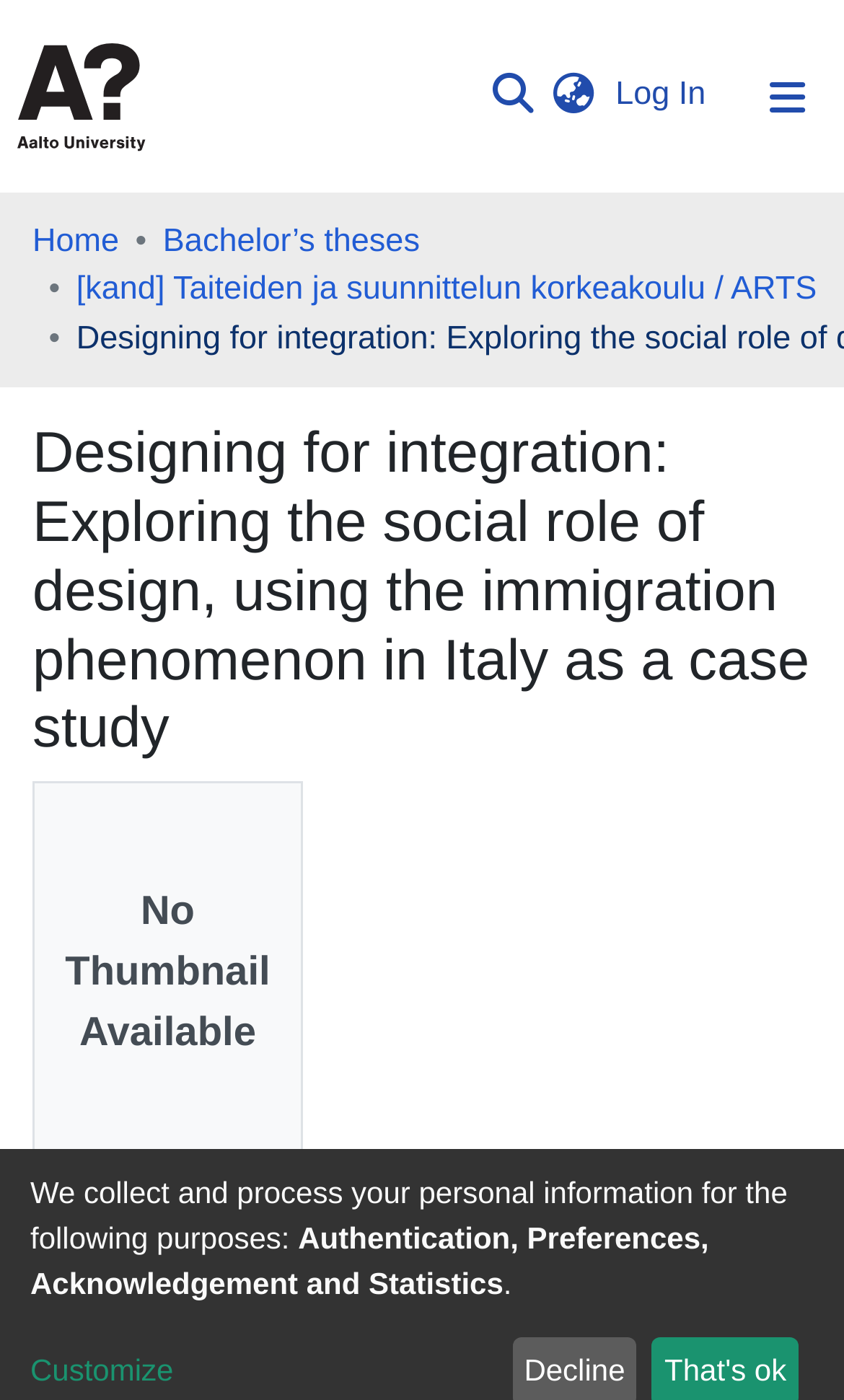Find the bounding box coordinates of the clickable area that will achieve the following instruction: "Switch language".

[0.64, 0.052, 0.72, 0.086]